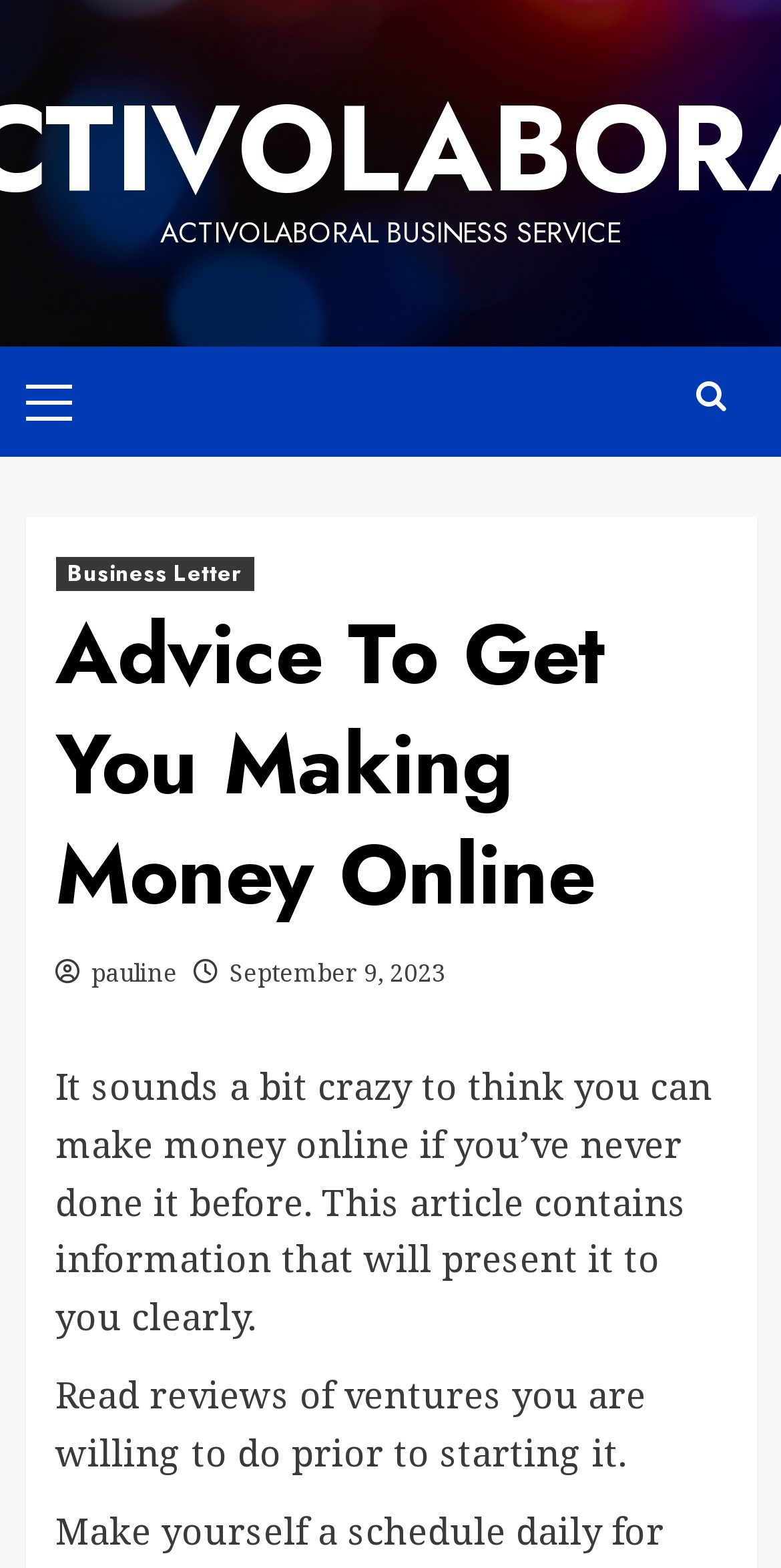Extract the primary headline from the webpage and present its text.

Advice To Get You Making Money Online